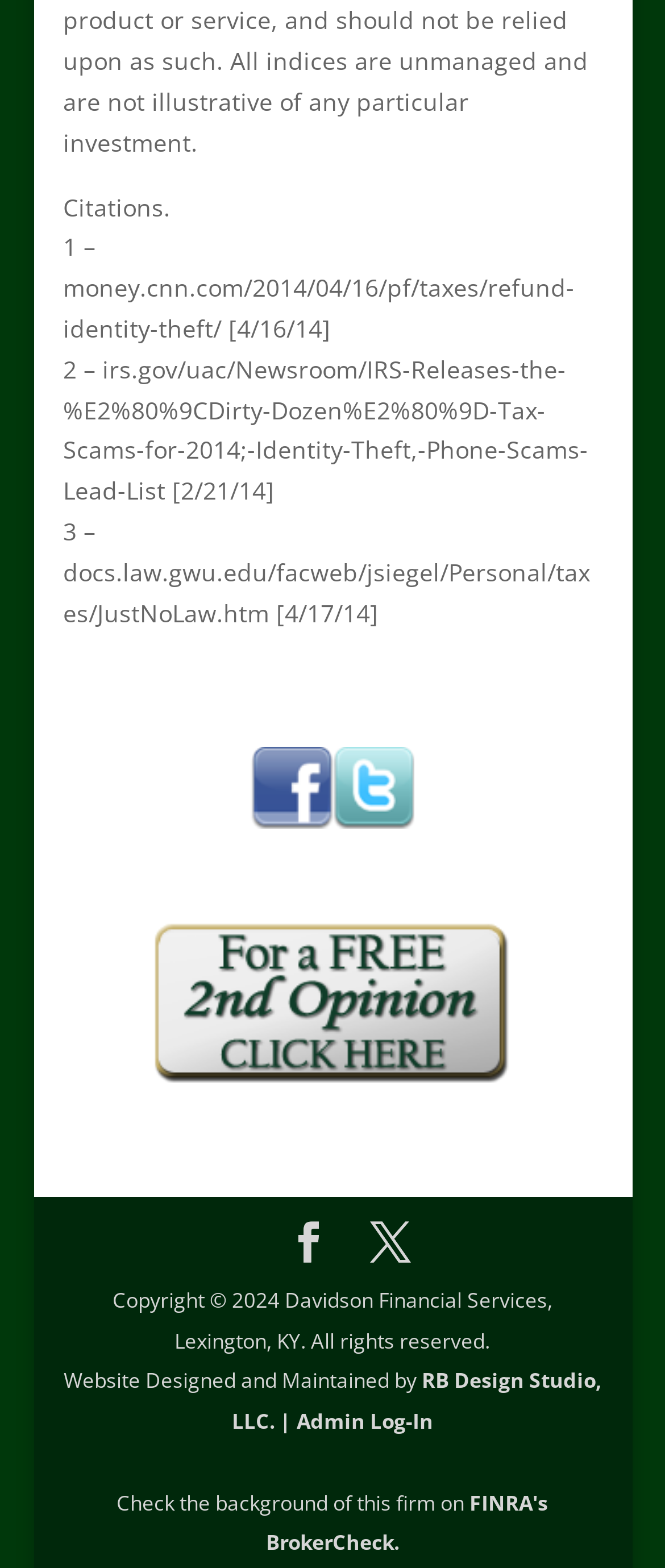What is the name of the website designer?
Based on the visual information, provide a detailed and comprehensive answer.

I found the link element with the content 'RB Design Studio, LLC. |' which mentions the name of the website designer.